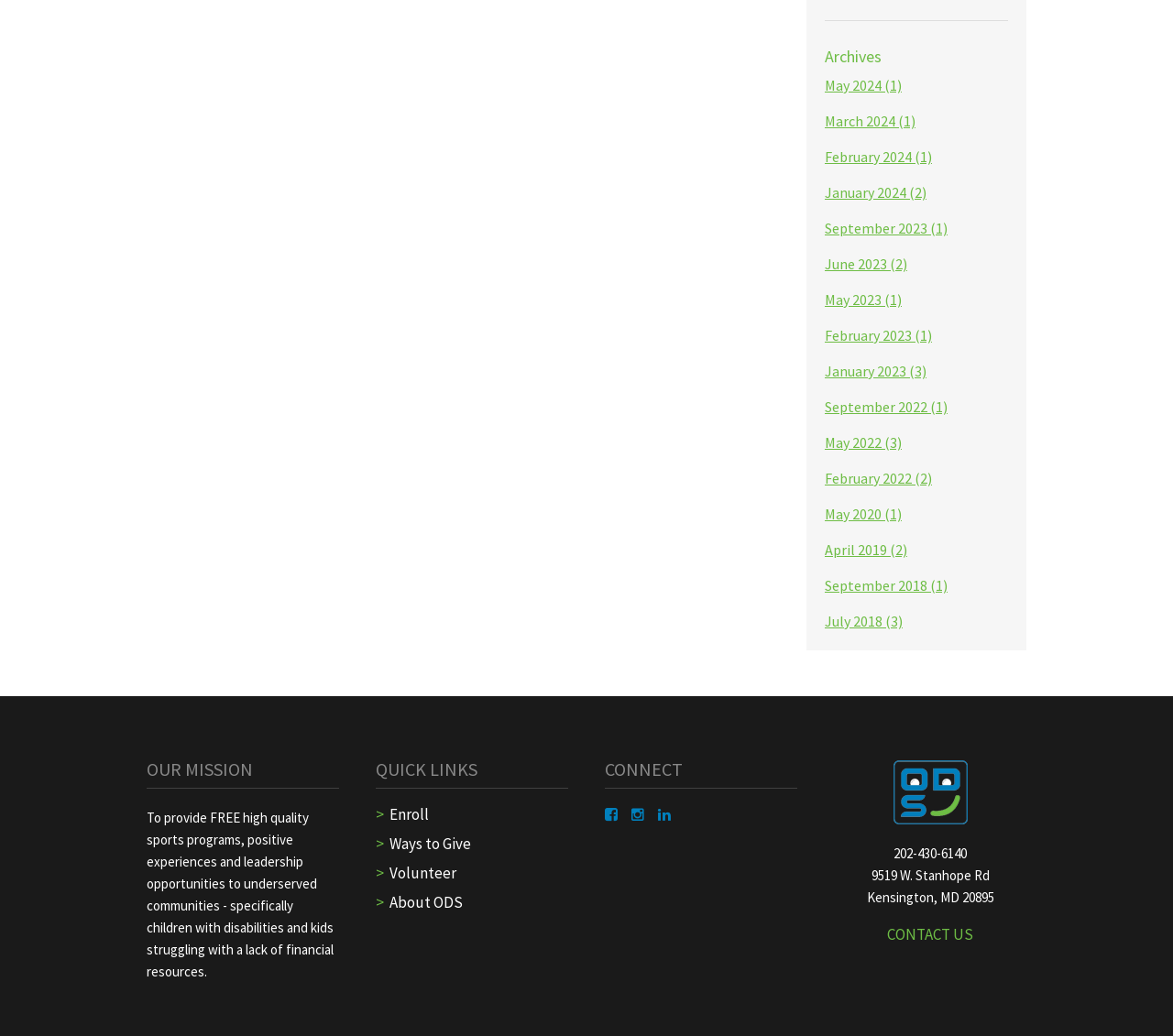Identify the bounding box coordinates for the UI element that matches this description: "Enroll".

[0.332, 0.776, 0.366, 0.796]